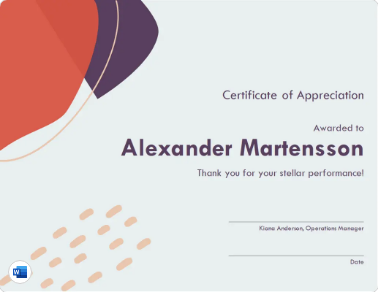What is the phrase used to convey gratitude?
Using the image as a reference, answer with just one word or a short phrase.

Thank you for your stellar performance!